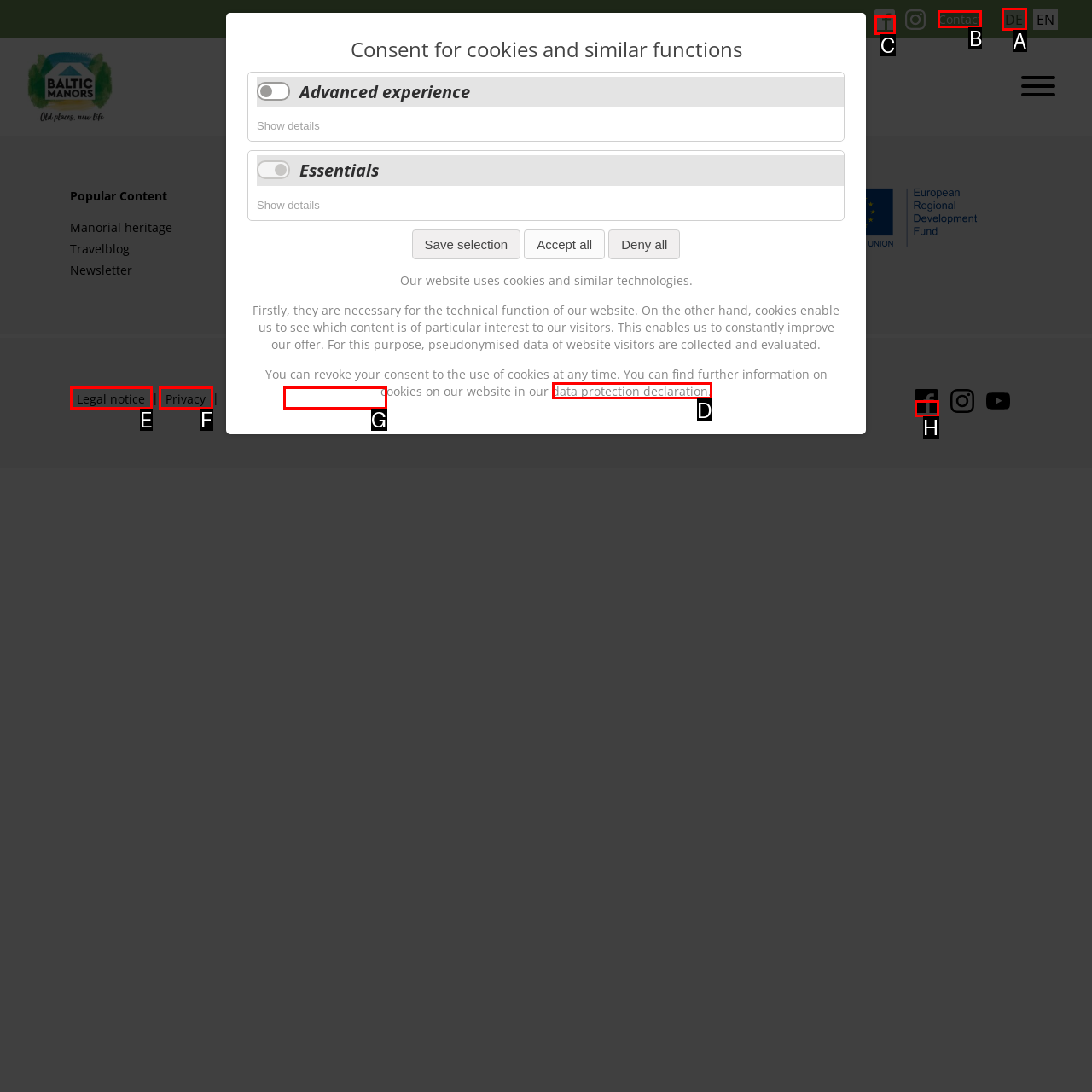Tell me which letter I should select to achieve the following goal: Take the 2 minute quiz
Answer with the corresponding letter from the provided options directly.

None